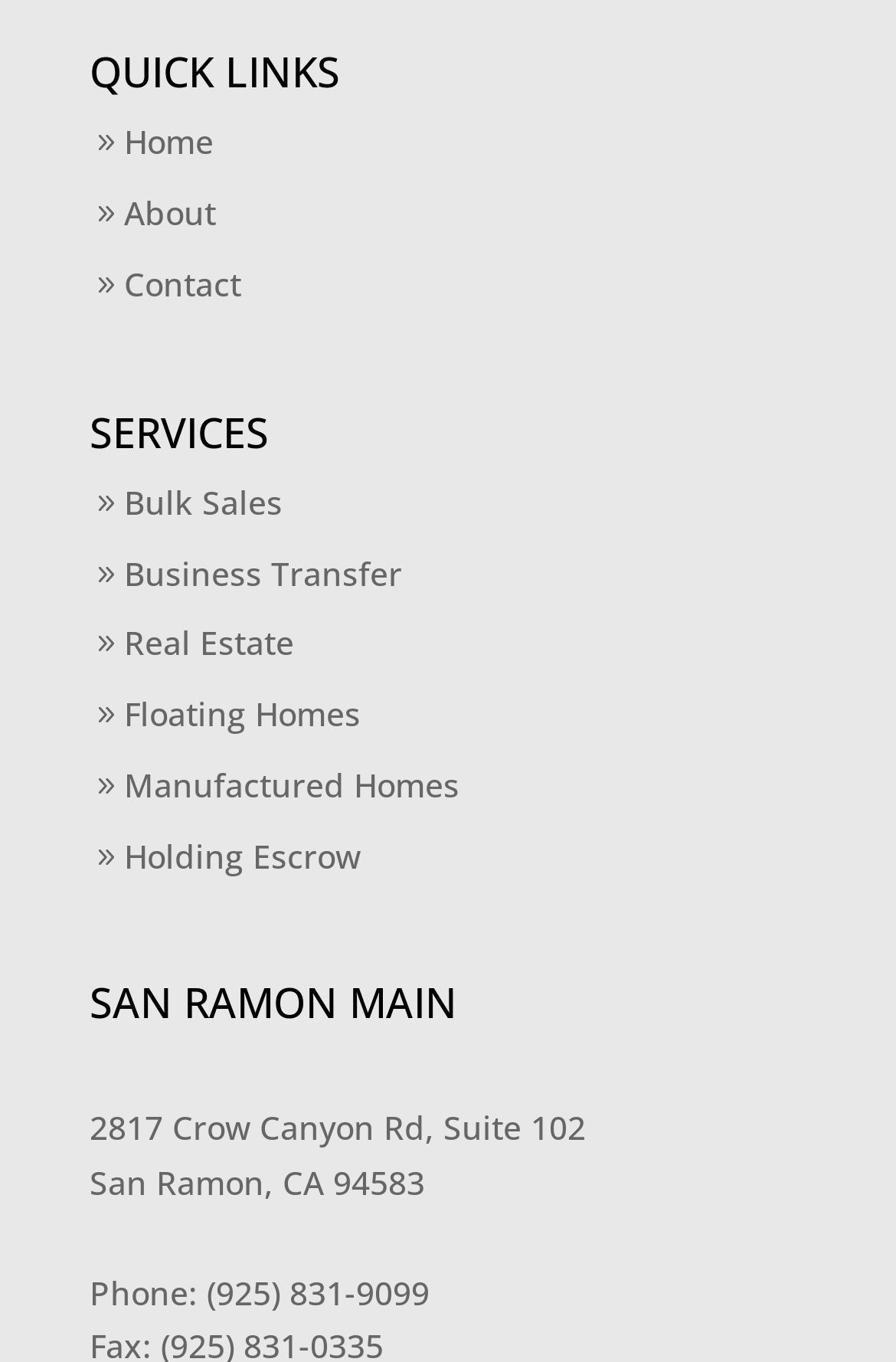Based on the visual content of the image, answer the question thoroughly: What services are offered under Real Estate?

Although the webpage provides a link to Real Estate under the SERVICES category, it does not specify what services are offered under Real Estate. Therefore, I cannot provide a specific answer.